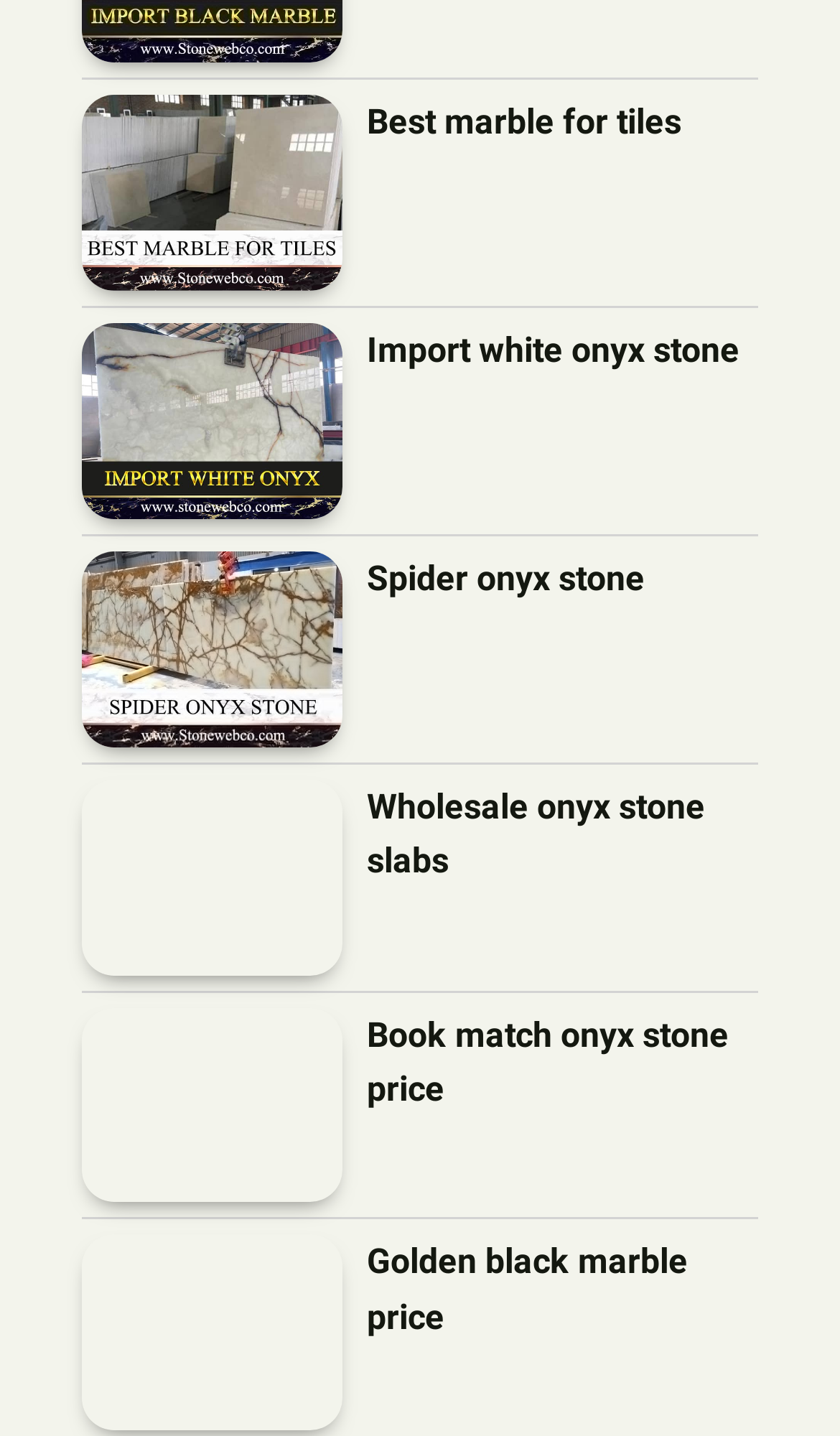Give a concise answer using one word or a phrase to the following question:
What is the name of the last marble product?

Golden black marble price